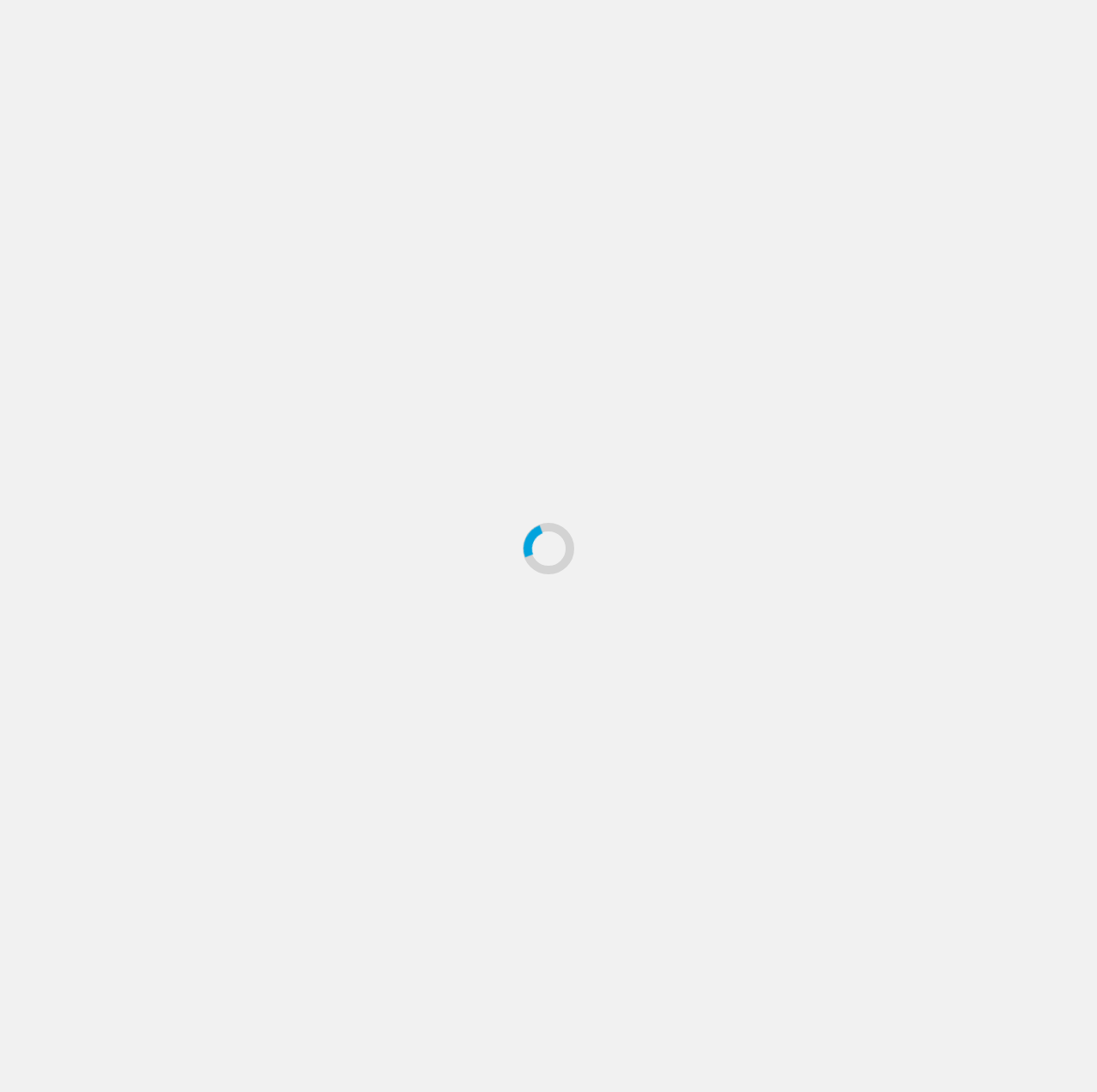What is the name of the author's frenemesis?
From the details in the image, answer the question comprehensively.

The answer can be found in the StaticText element 'Knowing what worst writers we are being, The Rod was nice enough to invite me and my frenemesis Saint Pauly' which mentions the author's frenemesis as Saint Pauly.